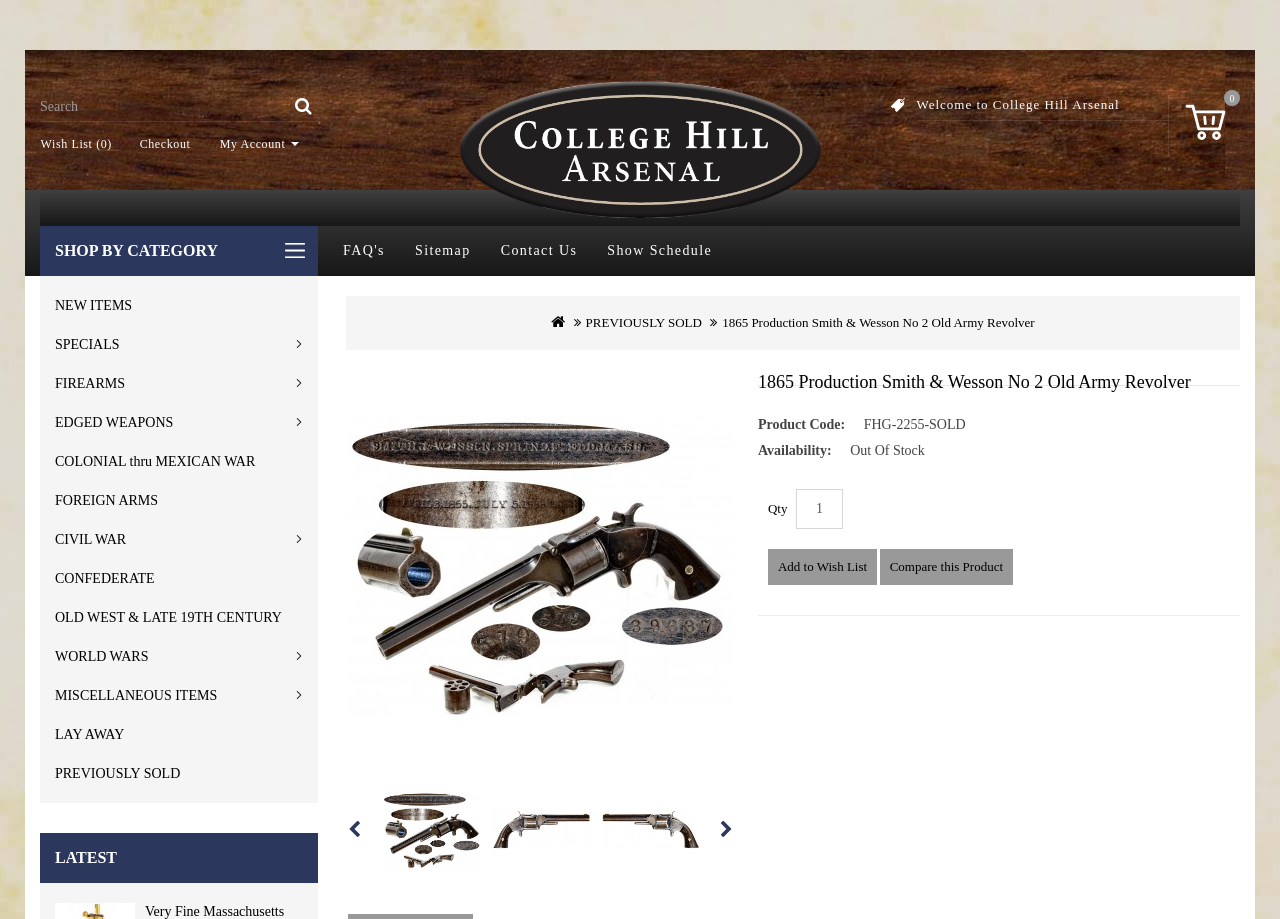Can you pinpoint the bounding box coordinates for the clickable element required for this instruction: "View Bayfront Park information"? The coordinates should be four float numbers between 0 and 1, i.e., [left, top, right, bottom].

None